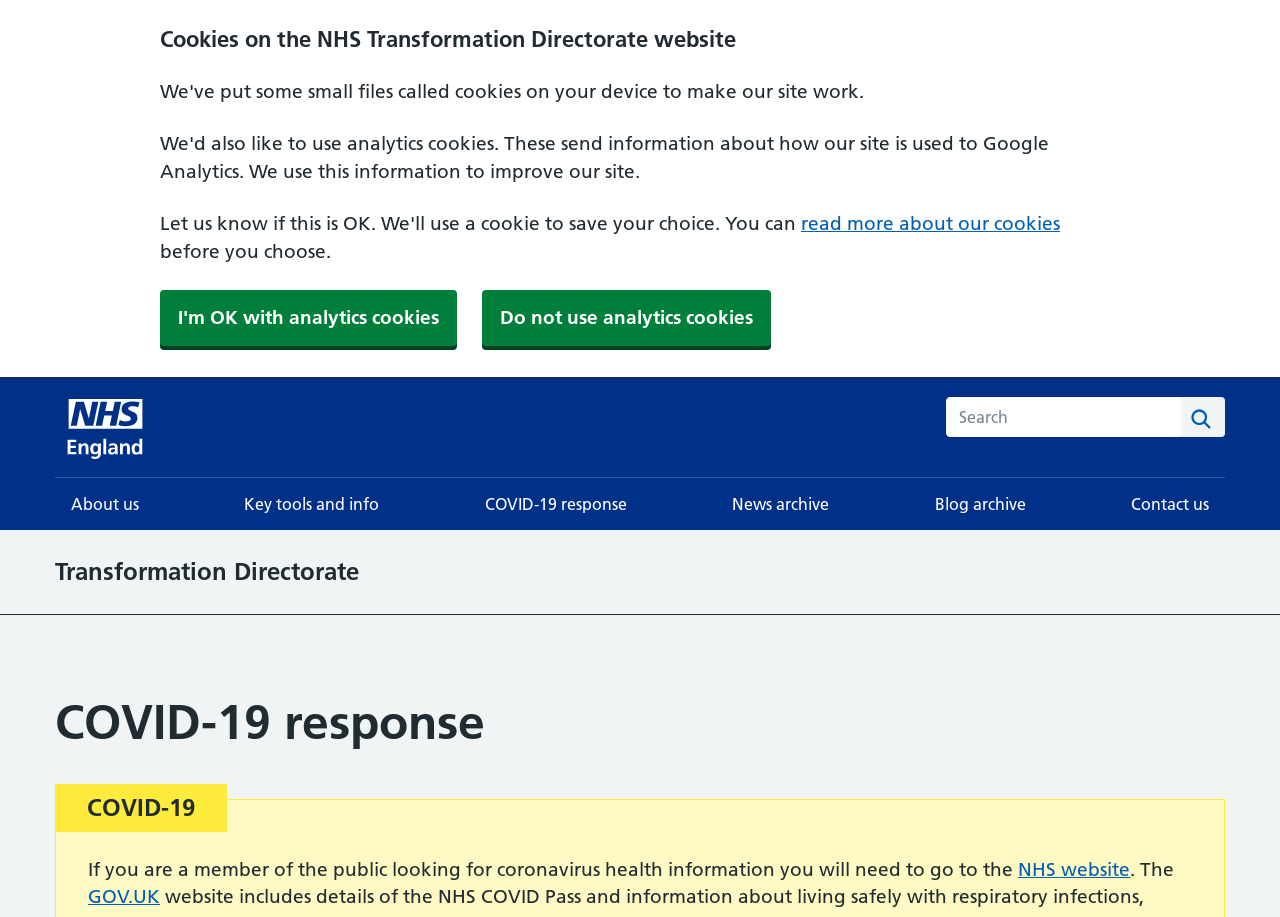Identify the bounding box coordinates of the area that should be clicked in order to complete the given instruction: "Read more about our cookies". The bounding box coordinates should be four float numbers between 0 and 1, i.e., [left, top, right, bottom].

[0.626, 0.231, 0.828, 0.256]